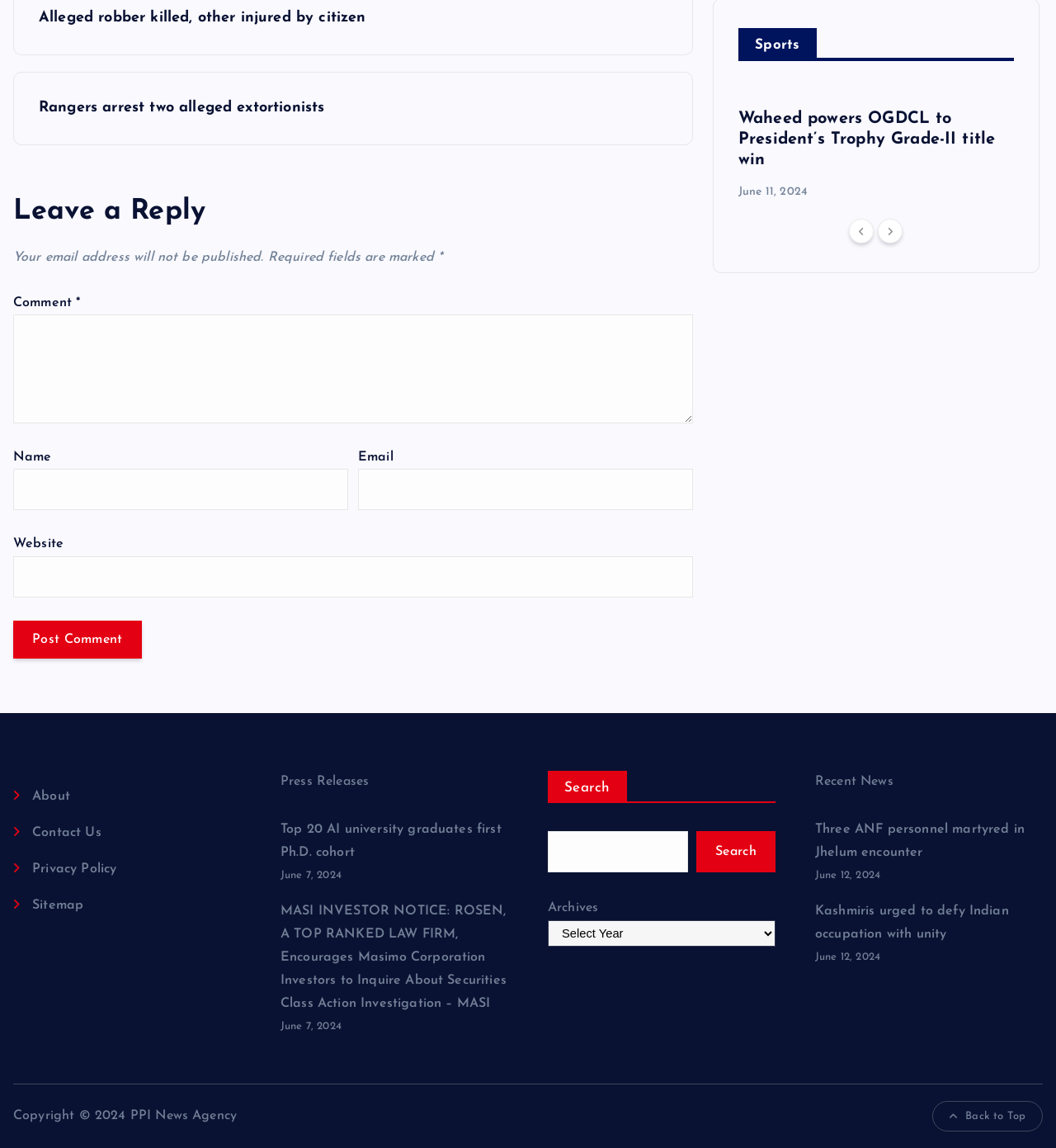Please identify the bounding box coordinates of the element's region that should be clicked to execute the following instruction: "Read about Waheed powers OGDCL to President’s Trophy Grade-II title win". The bounding box coordinates must be four float numbers between 0 and 1, i.e., [left, top, right, bottom].

[0.699, 0.096, 0.942, 0.146]